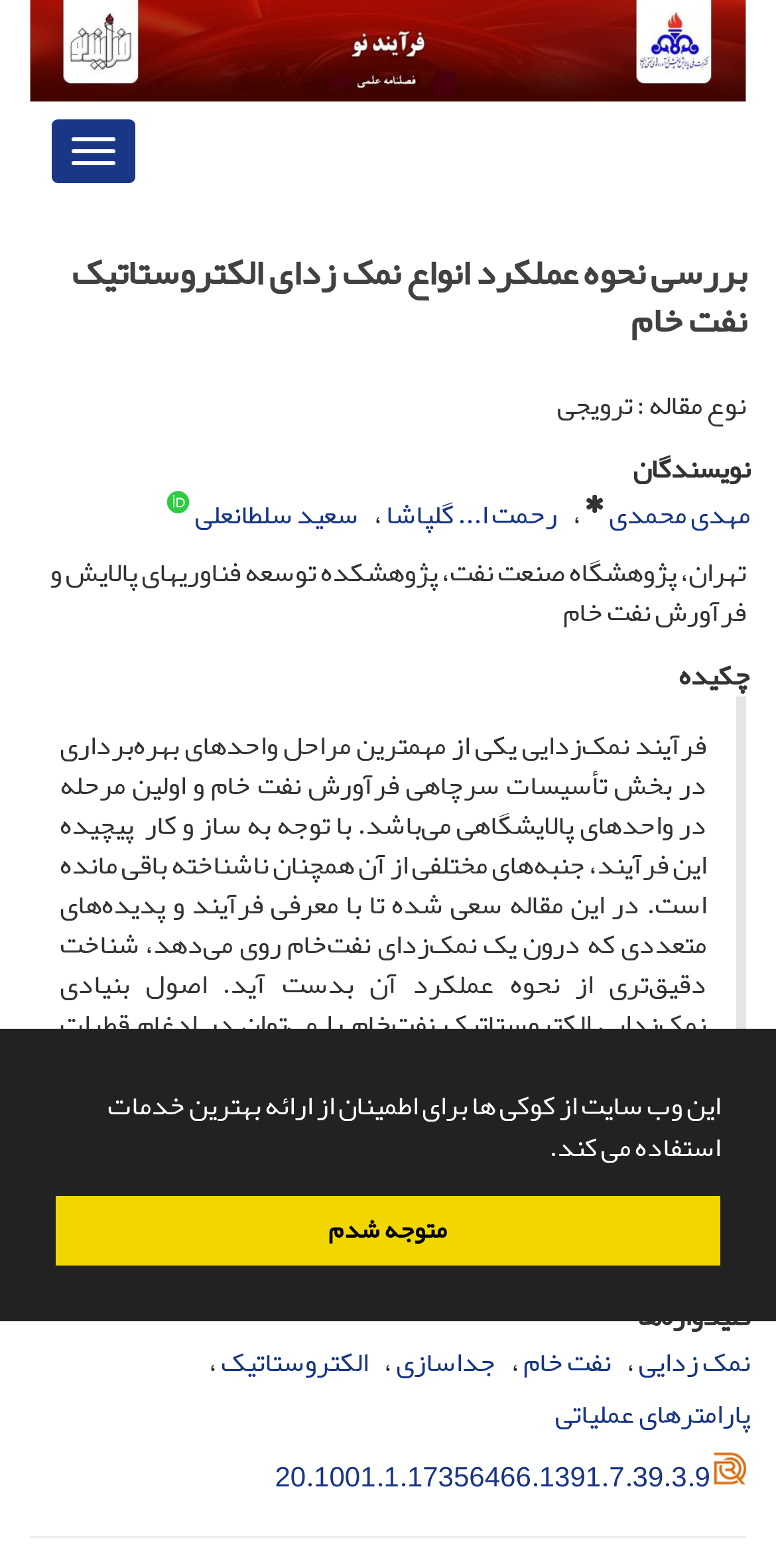Pinpoint the bounding box coordinates of the clickable area necessary to execute the following instruction: "View the abstract". The coordinates should be given as four float numbers between 0 and 1, namely [left, top, right, bottom].

[0.874, 0.413, 0.967, 0.447]